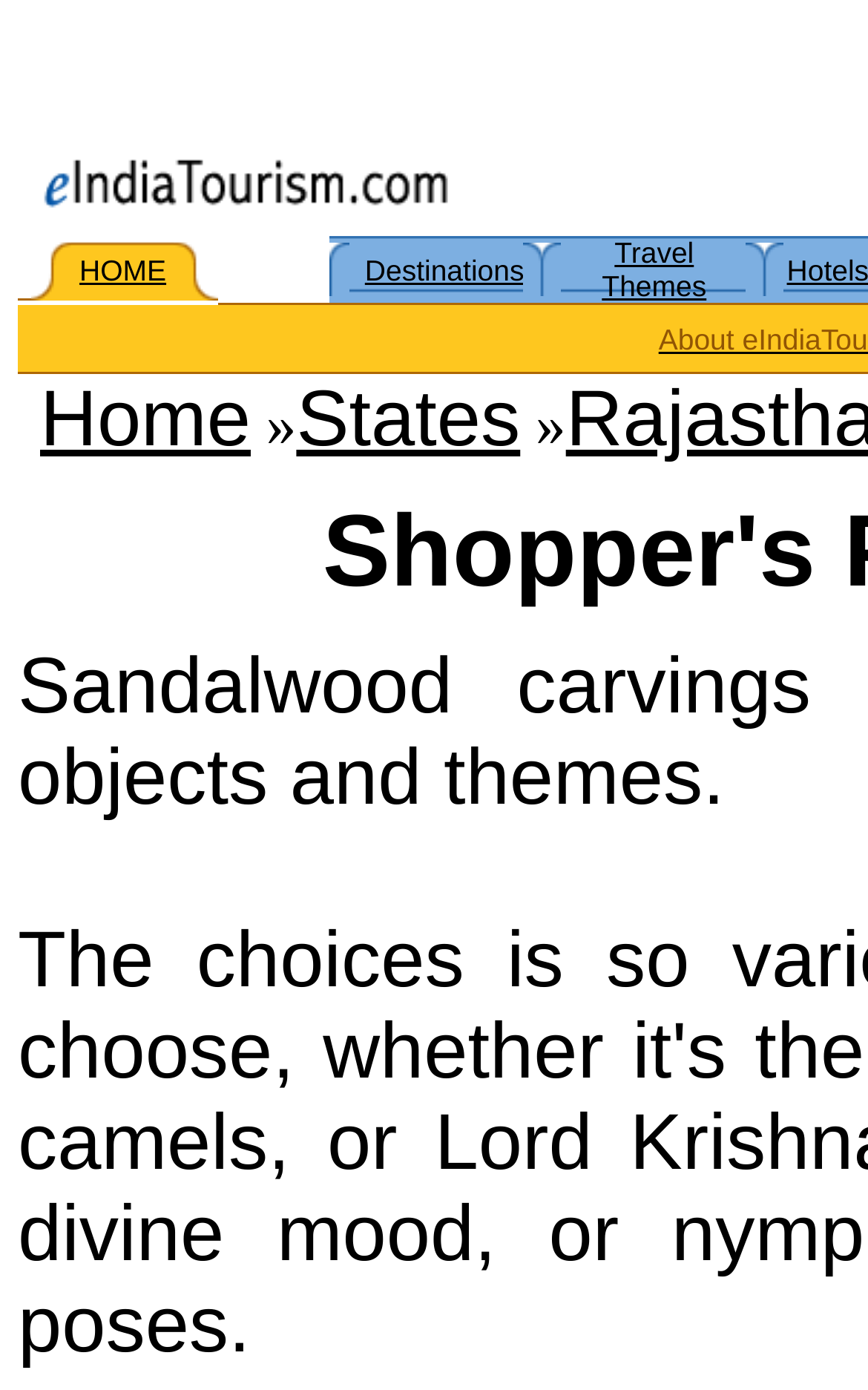How many images are there in the top navigation bar?
Use the image to give a comprehensive and detailed response to the question.

The number of images in the top navigation bar can be found by examining the layout table cells and images. There are 7 images in the top navigation bar, including the logo and the separator images.